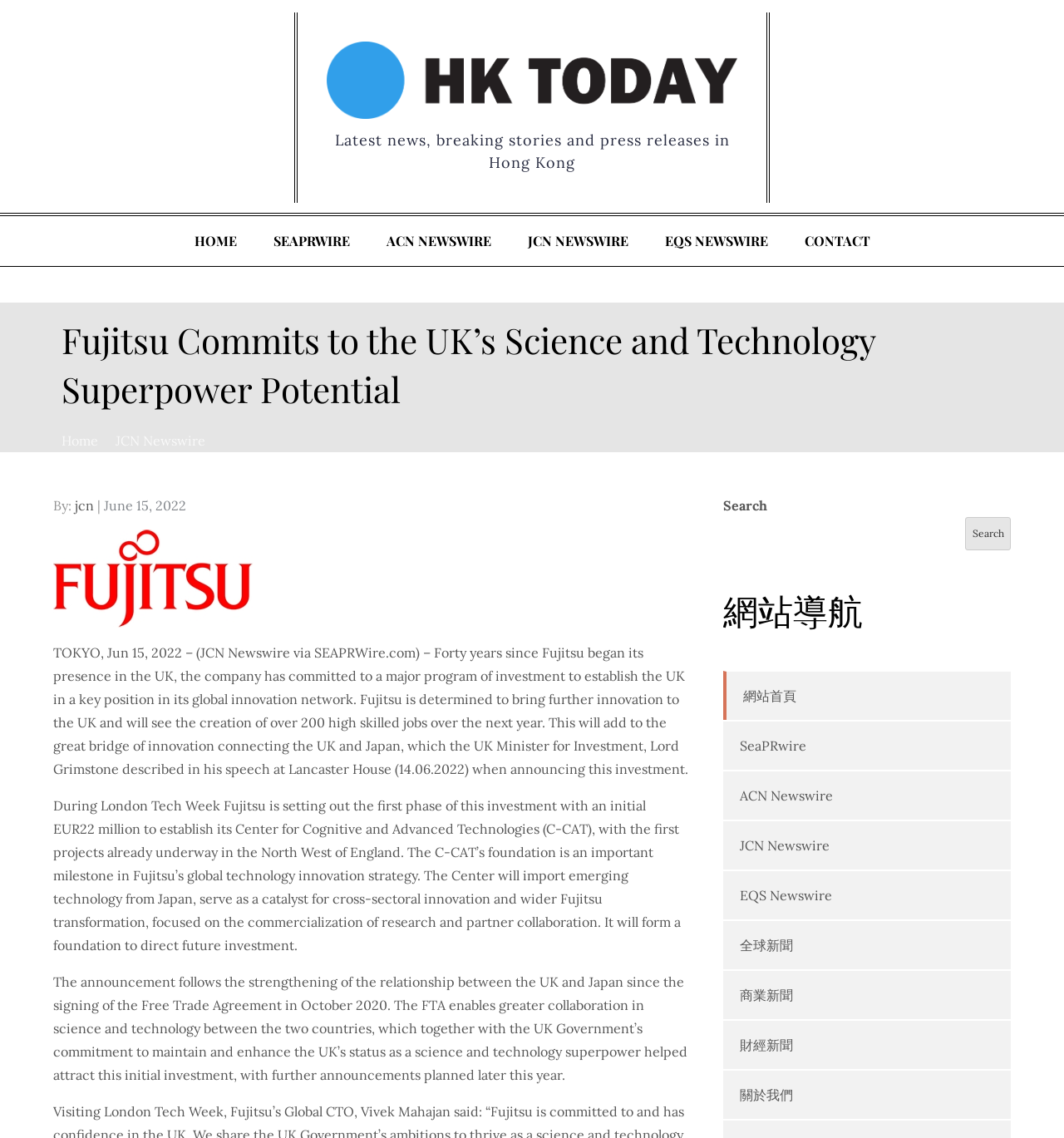Predict the bounding box coordinates of the area that should be clicked to accomplish the following instruction: "View JCN Newswire". The bounding box coordinates should consist of four float numbers between 0 and 1, i.e., [left, top, right, bottom].

[0.109, 0.38, 0.193, 0.394]